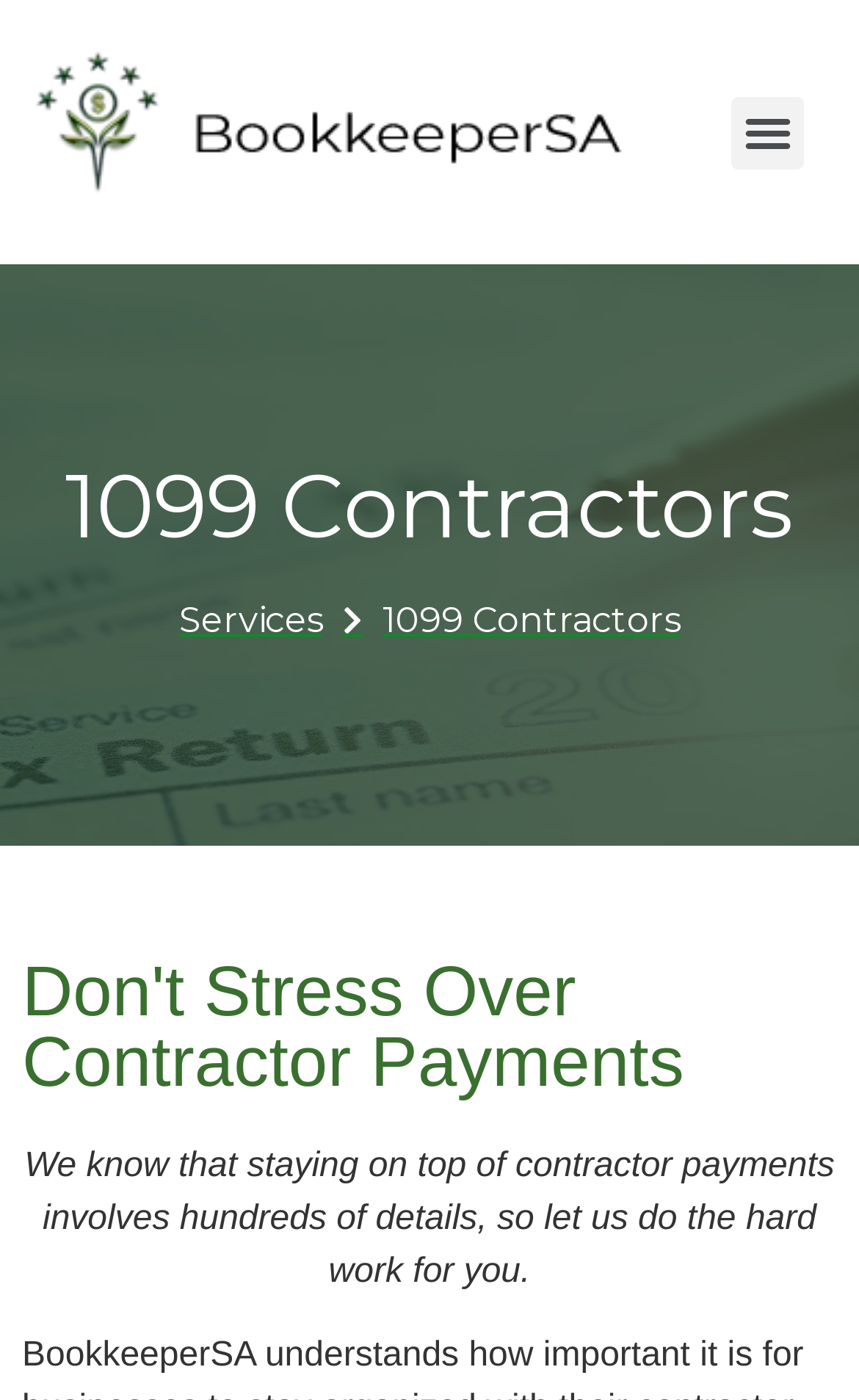Look at the image and give a detailed response to the following question: What is the purpose of the company?

The purpose of the company is to help with contractor payments, as indicated by the description 'let us do the hard work for you' and the overall tone of the webpage.